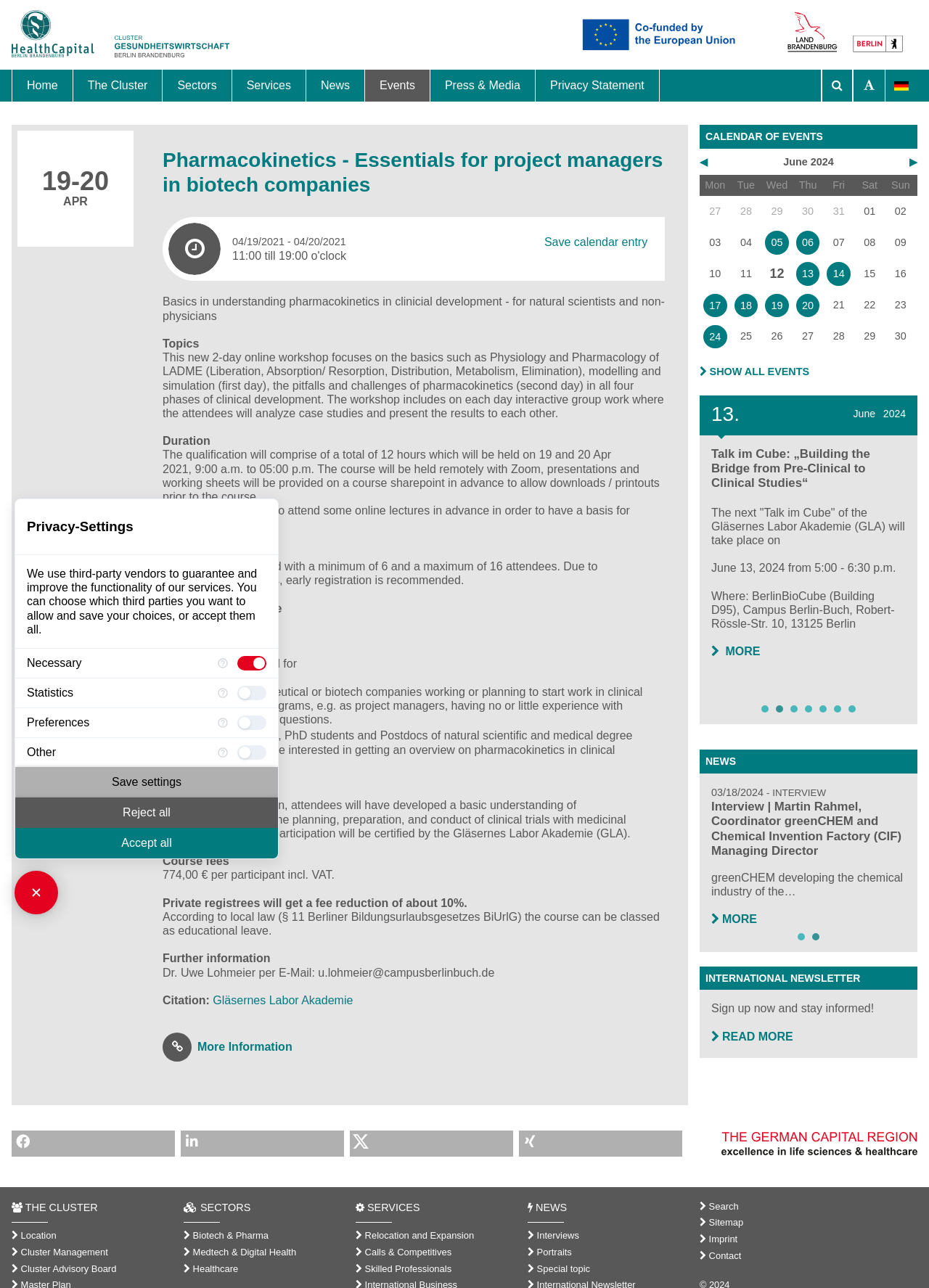What is the purpose of the workshop?
Look at the image and respond with a one-word or short-phrase answer.

To understand pharmacokinetics